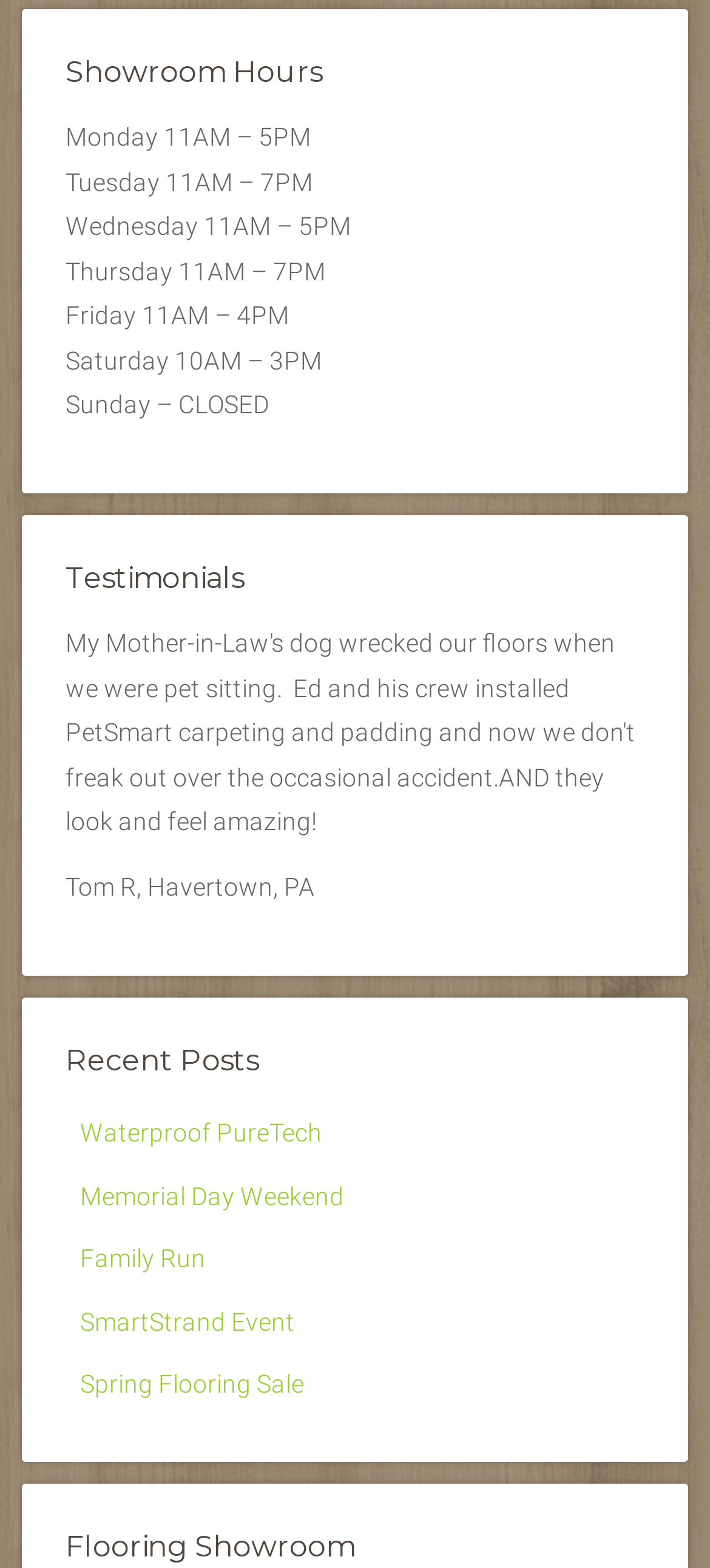Provide a single word or phrase answer to the question: 
What is the title of the second recent post?

Memorial Day Weekend